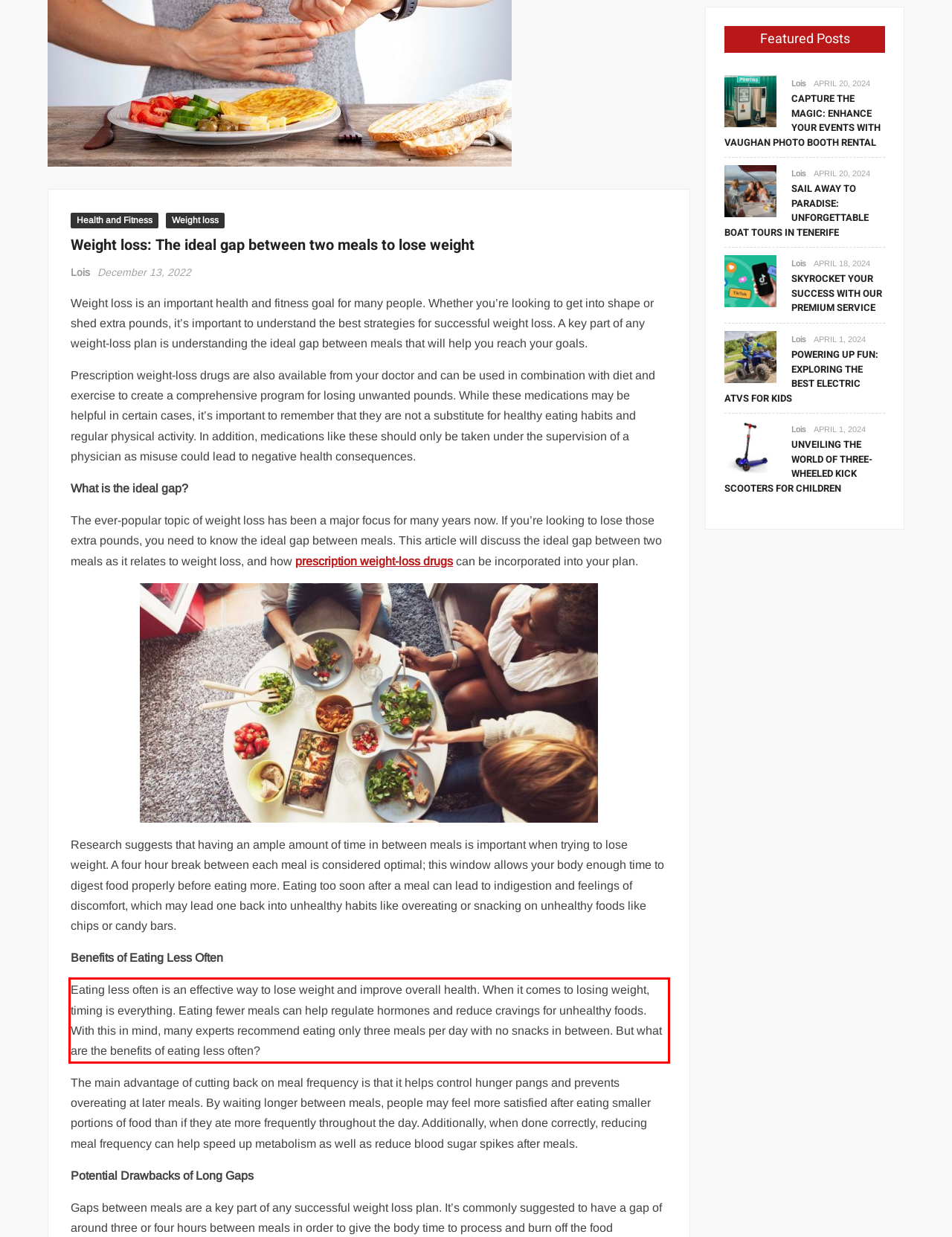Inspect the webpage screenshot that has a red bounding box and use OCR technology to read and display the text inside the red bounding box.

Eating less often is an effective way to lose weight and improve overall health. When it comes to losing weight, timing is everything. Eating fewer meals can help regulate hormones and reduce cravings for unhealthy foods. With this in mind, many experts recommend eating only three meals per day with no snacks in between. But what are the benefits of eating less often?